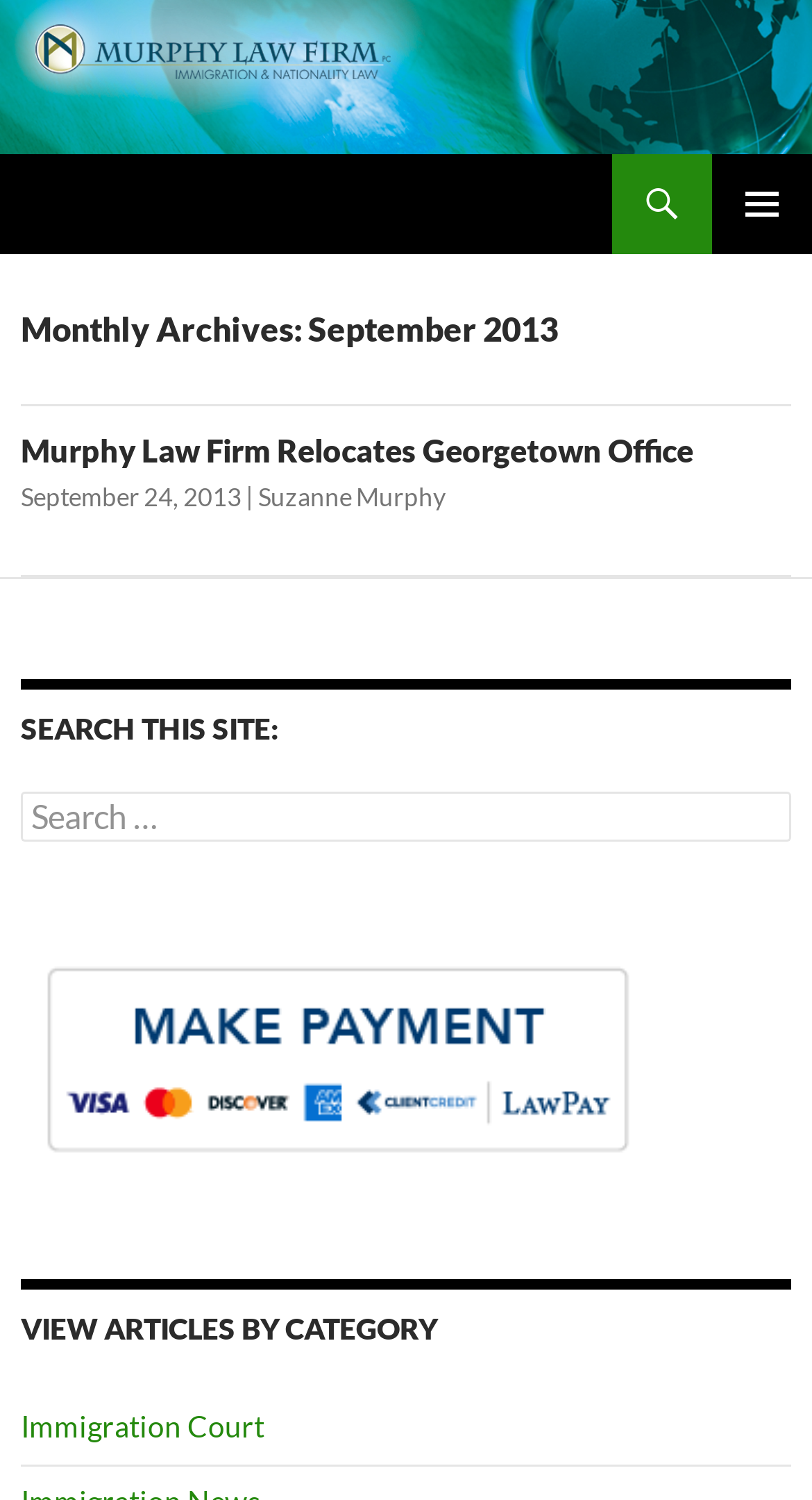Please specify the bounding box coordinates of the area that should be clicked to accomplish the following instruction: "Read Murphy Law Firm Relocates Georgetown Office article". The coordinates should consist of four float numbers between 0 and 1, i.e., [left, top, right, bottom].

[0.026, 0.288, 0.854, 0.313]